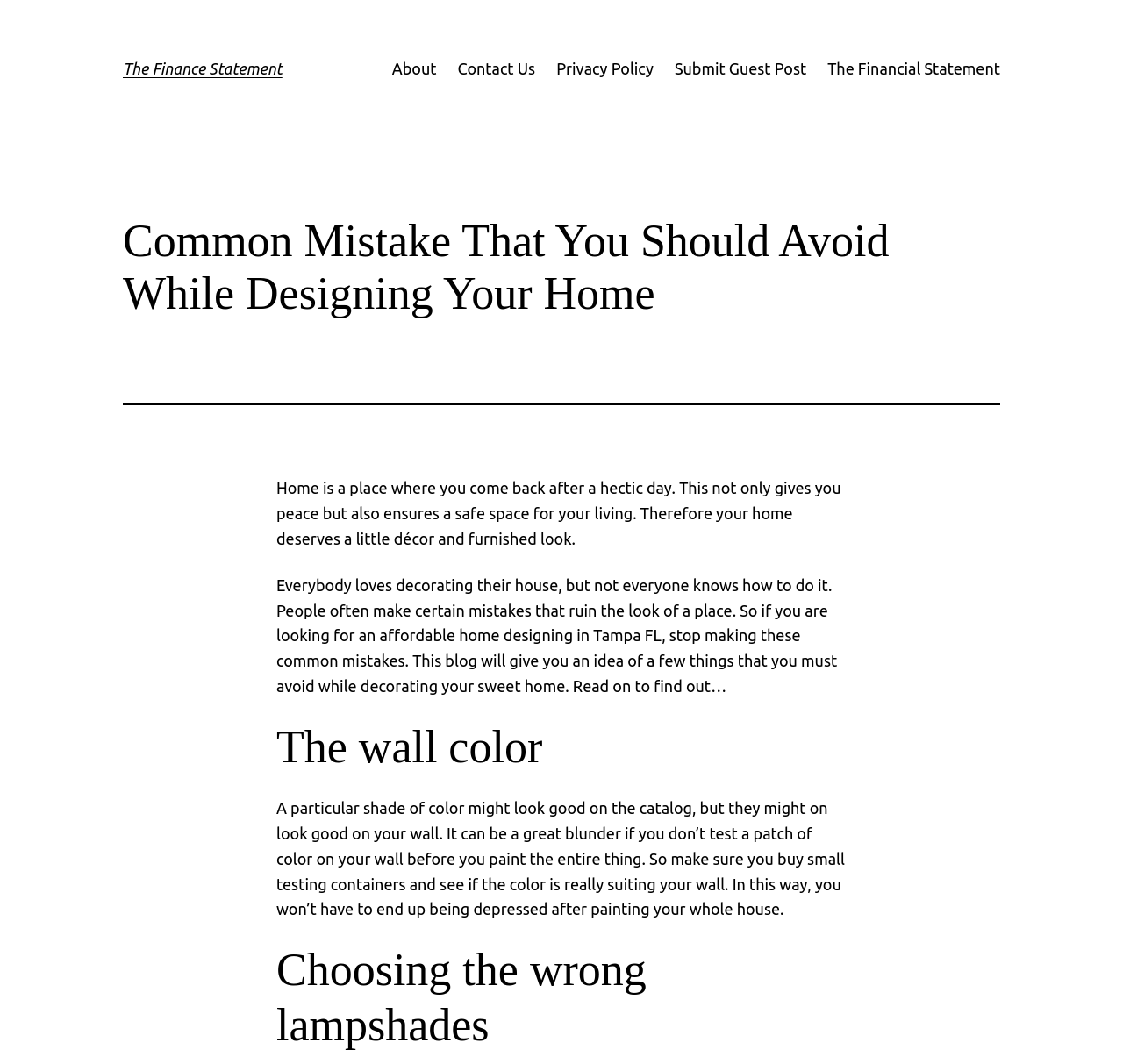Identify the main heading of the webpage and provide its text content.

The Finance Statement